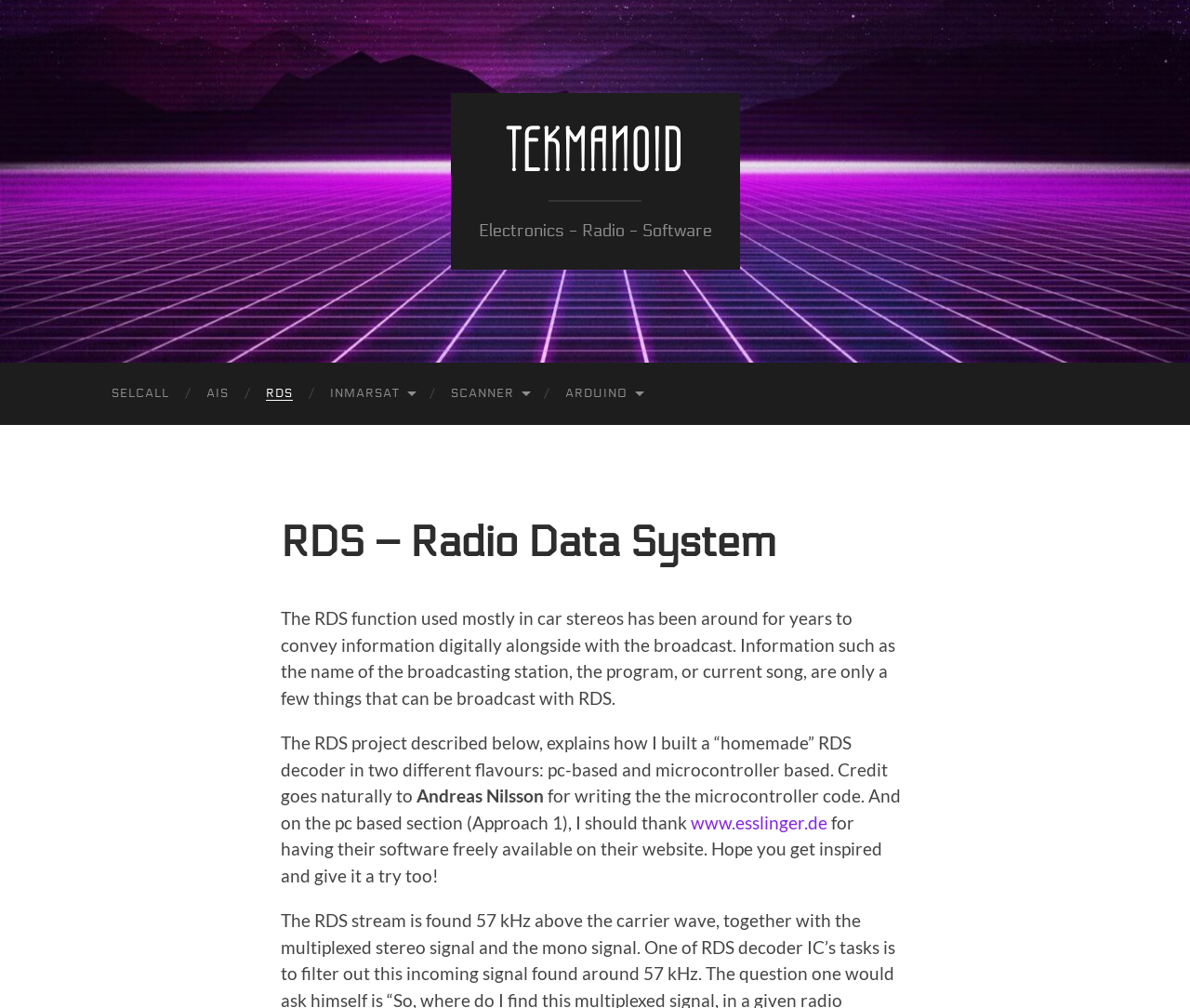Find the bounding box coordinates of the clickable region needed to perform the following instruction: "Click on TEKMANOID link". The coordinates should be provided as four float numbers between 0 and 1, i.e., [left, top, right, bottom].

[0.425, 0.116, 0.575, 0.183]